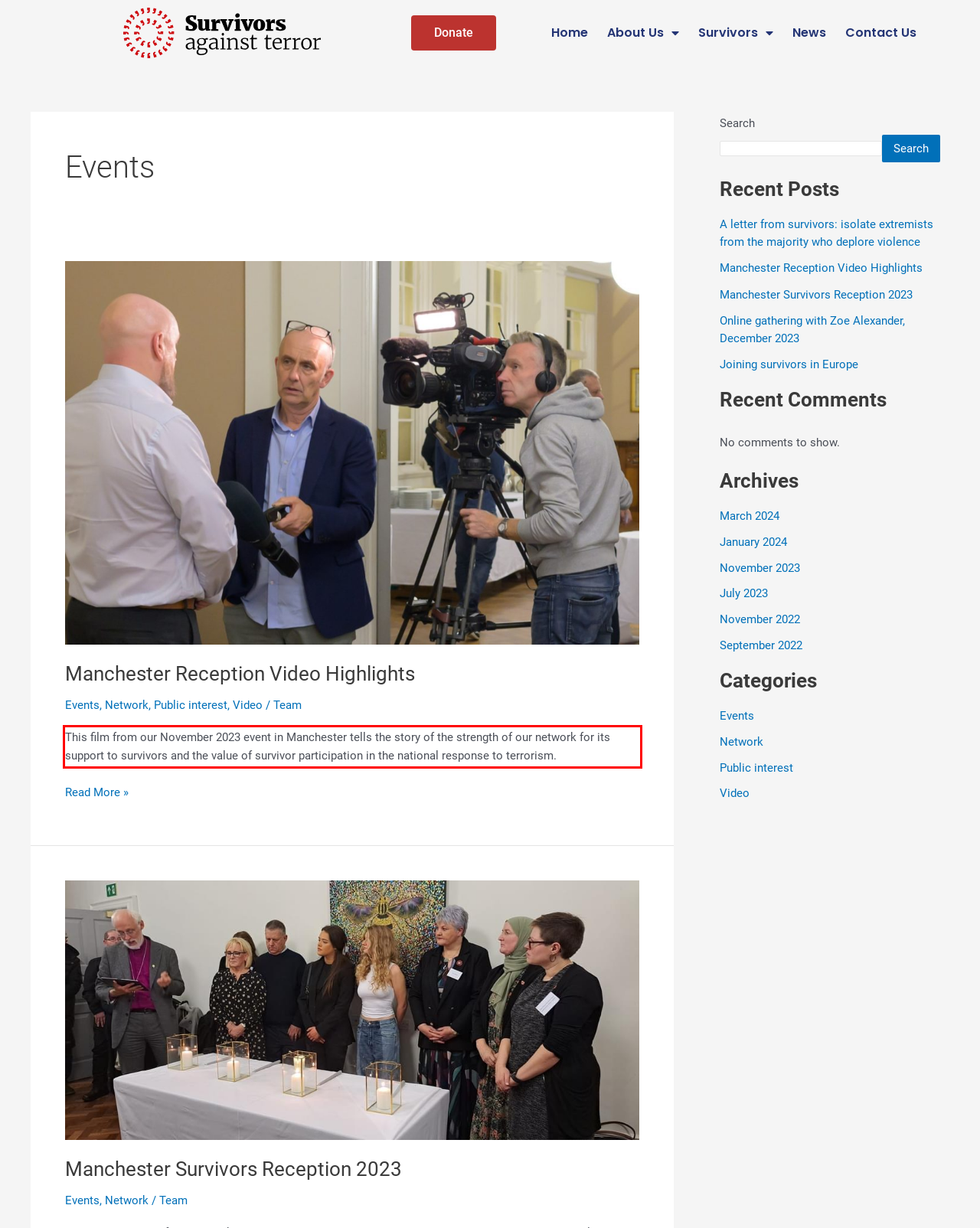The screenshot you have been given contains a UI element surrounded by a red rectangle. Use OCR to read and extract the text inside this red rectangle.

This film from our November 2023 event in Manchester tells the story of the strength of our network for its support to survivors and the value of survivor participation in the national response to terrorism.